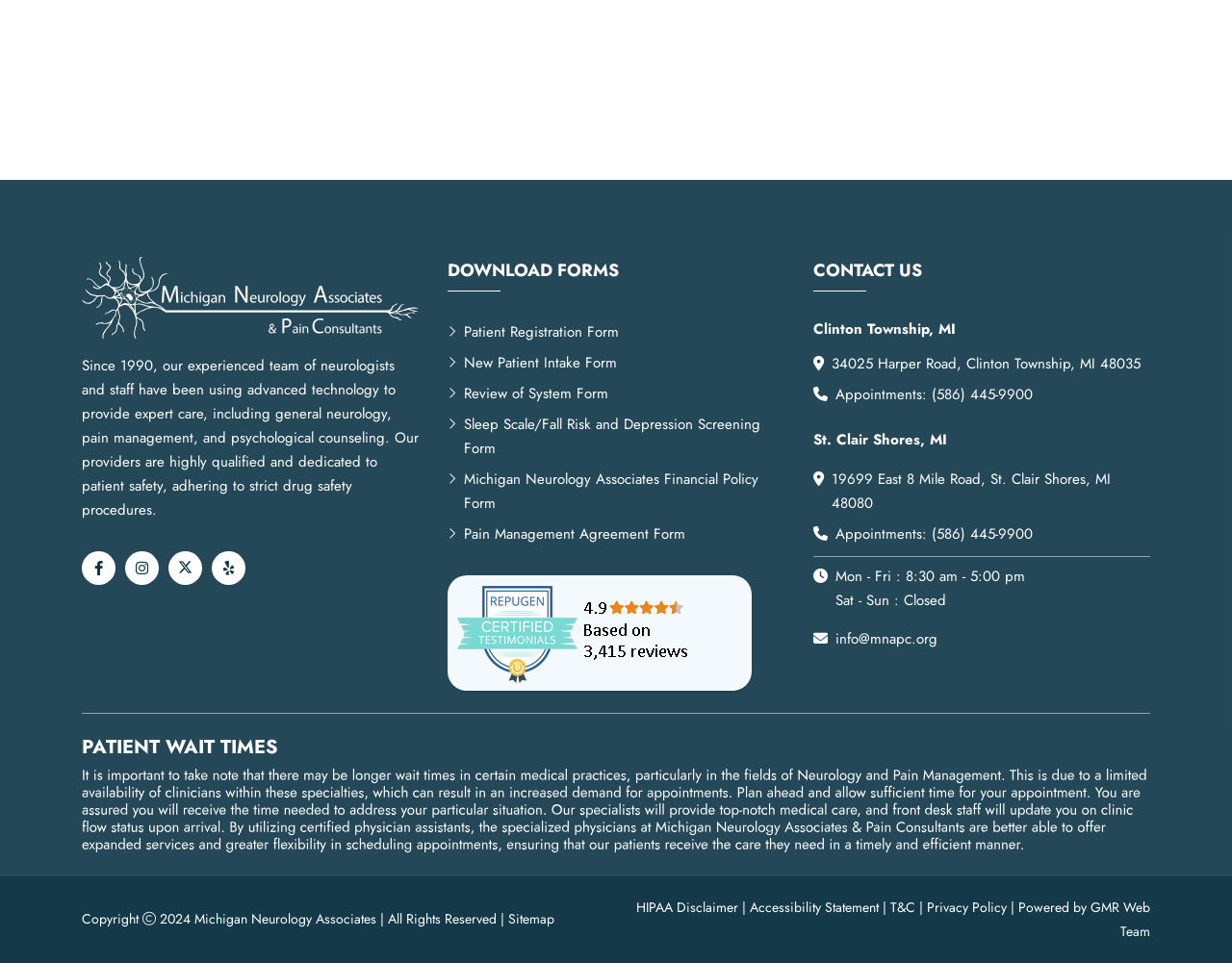Locate the bounding box coordinates of the UI element described by: "Accessibility Statement". The bounding box coordinates should consist of four float numbers between 0 and 1, i.e., [left, top, right, bottom].

[0.609, 0.932, 0.713, 0.952]